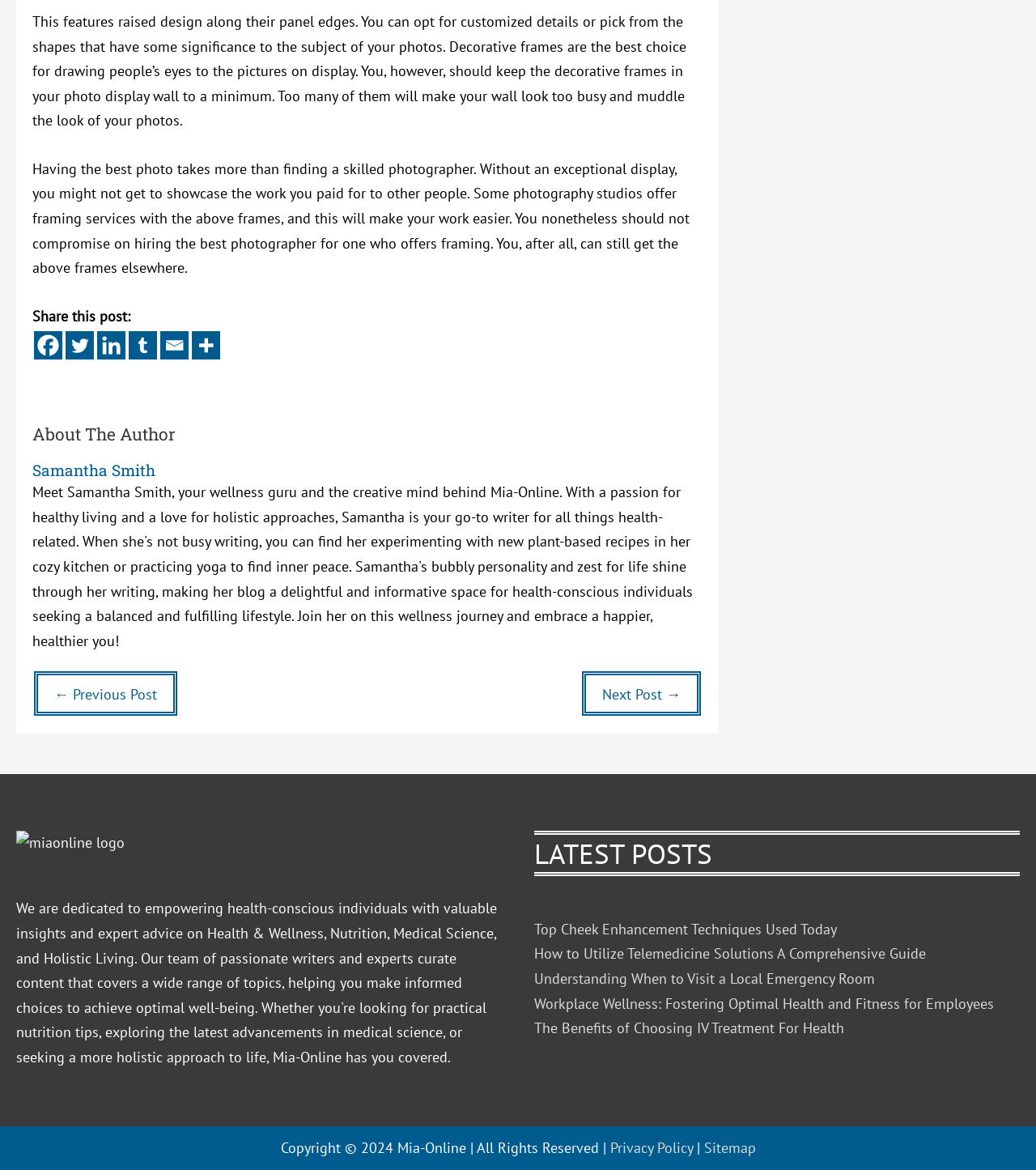Please identify the bounding box coordinates of the region to click in order to complete the given instruction: "Visit Samantha Smith's page". The coordinates should be four float numbers between 0 and 1, i.e., [left, top, right, bottom].

[0.031, 0.393, 0.678, 0.411]